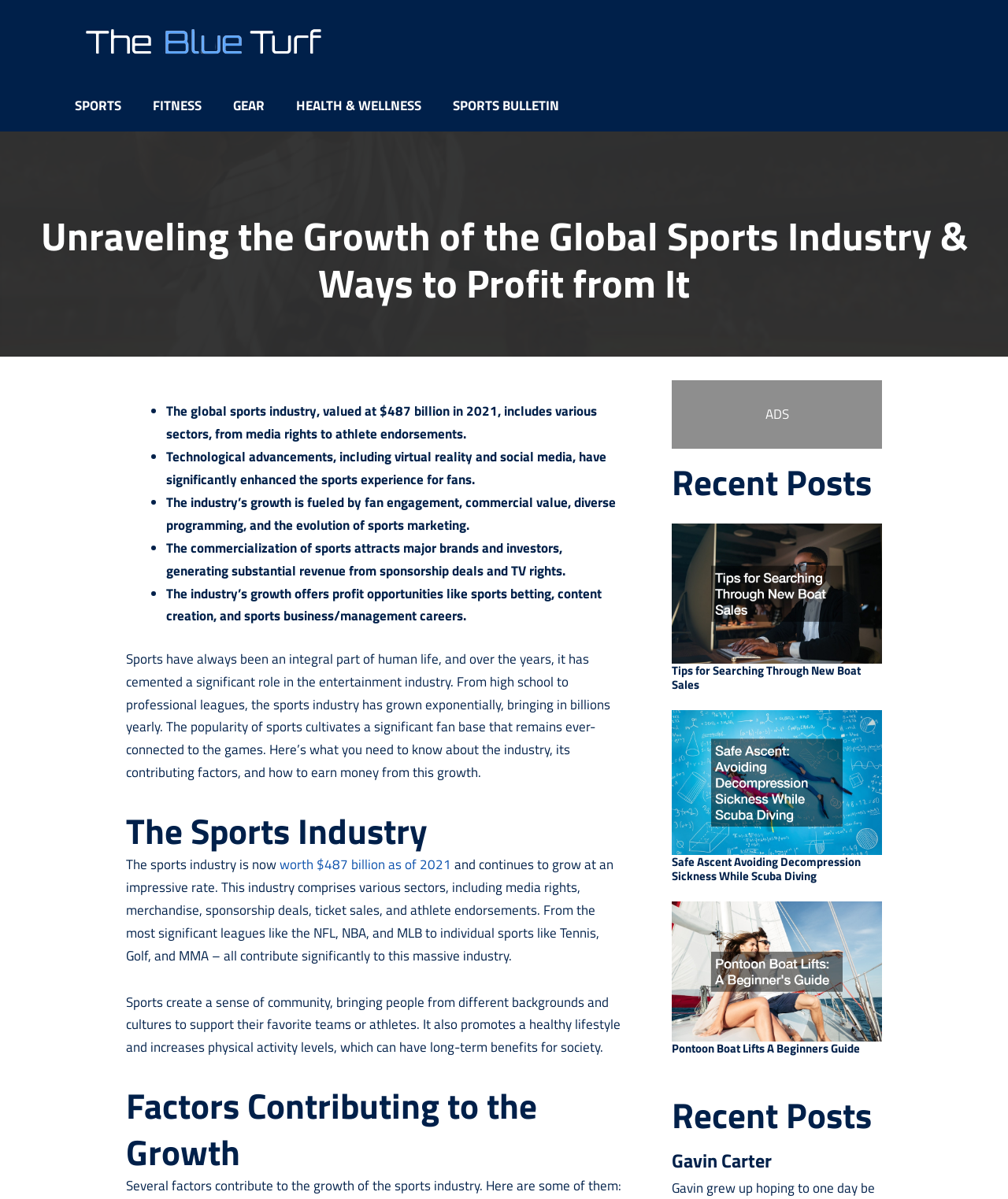Extract the primary header of the webpage and generate its text.

Unraveling the Growth of the Global Sports Industry & Ways to Profit from It